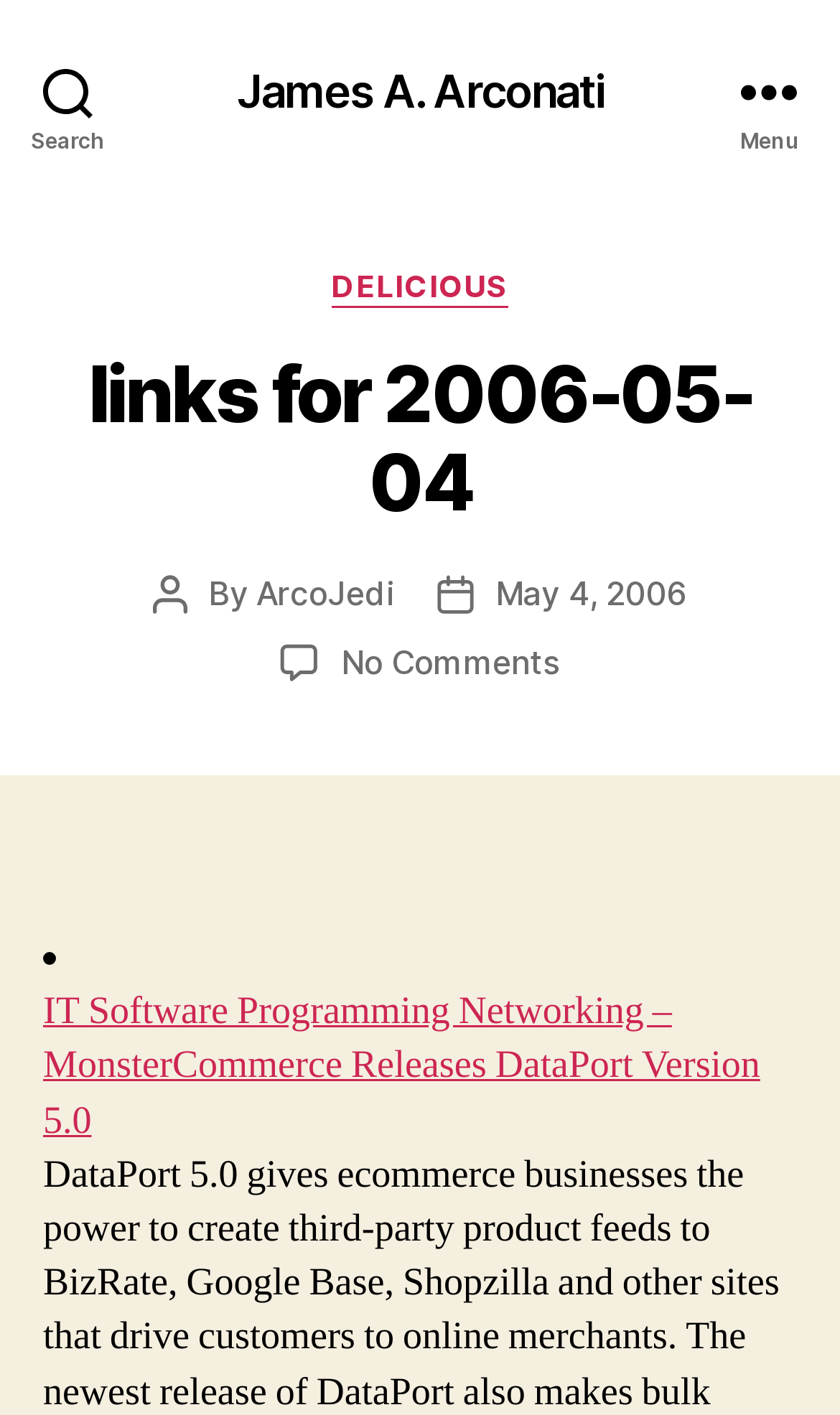How many comments are on the post?
Please provide a comprehensive answer to the question based on the webpage screenshot.

The webpage displays a link 'No Comments on links for 2006-05-04', indicating that there are no comments on the post.